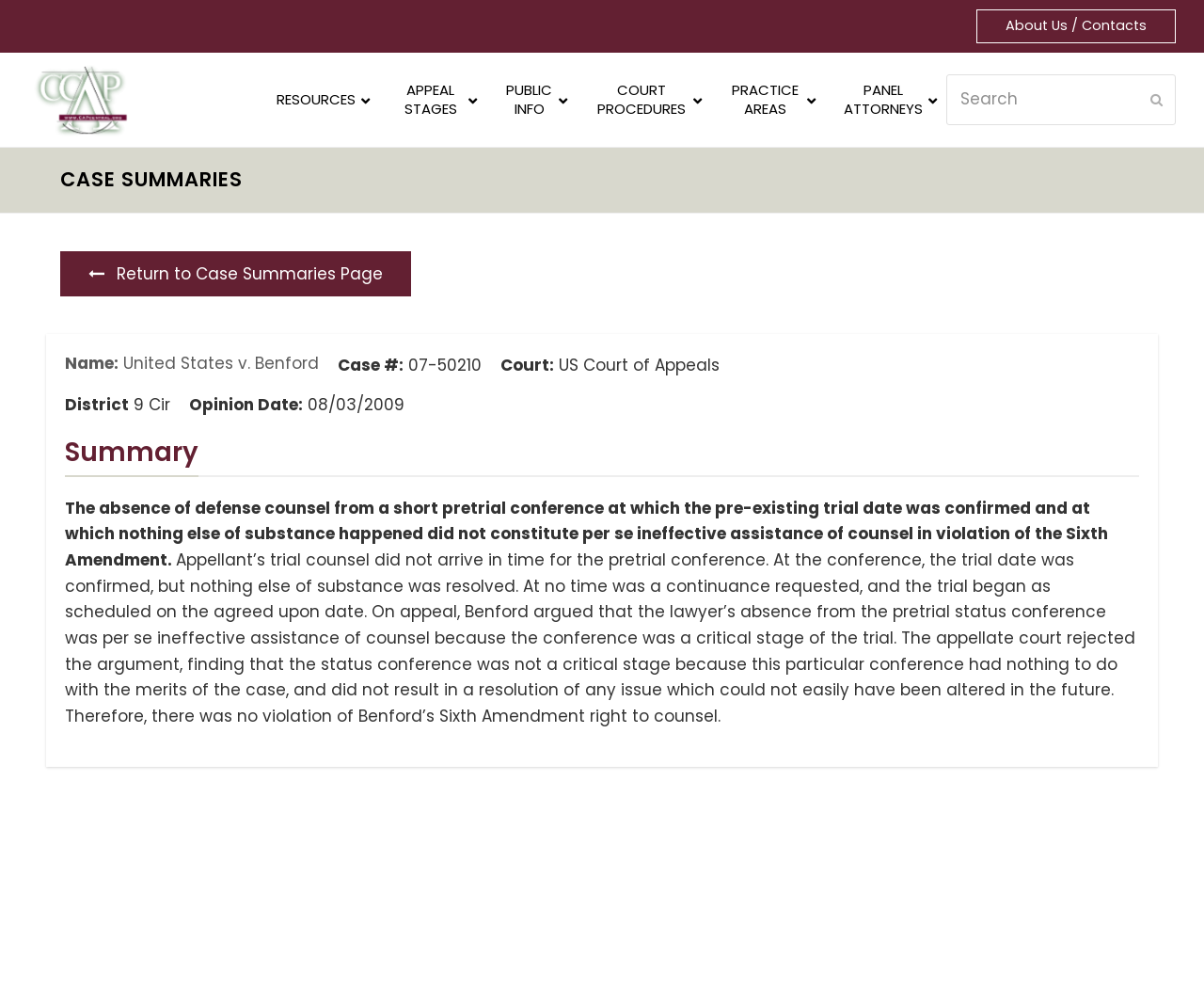What is the opinion date?
Please answer the question with a single word or phrase, referencing the image.

08/03/2009